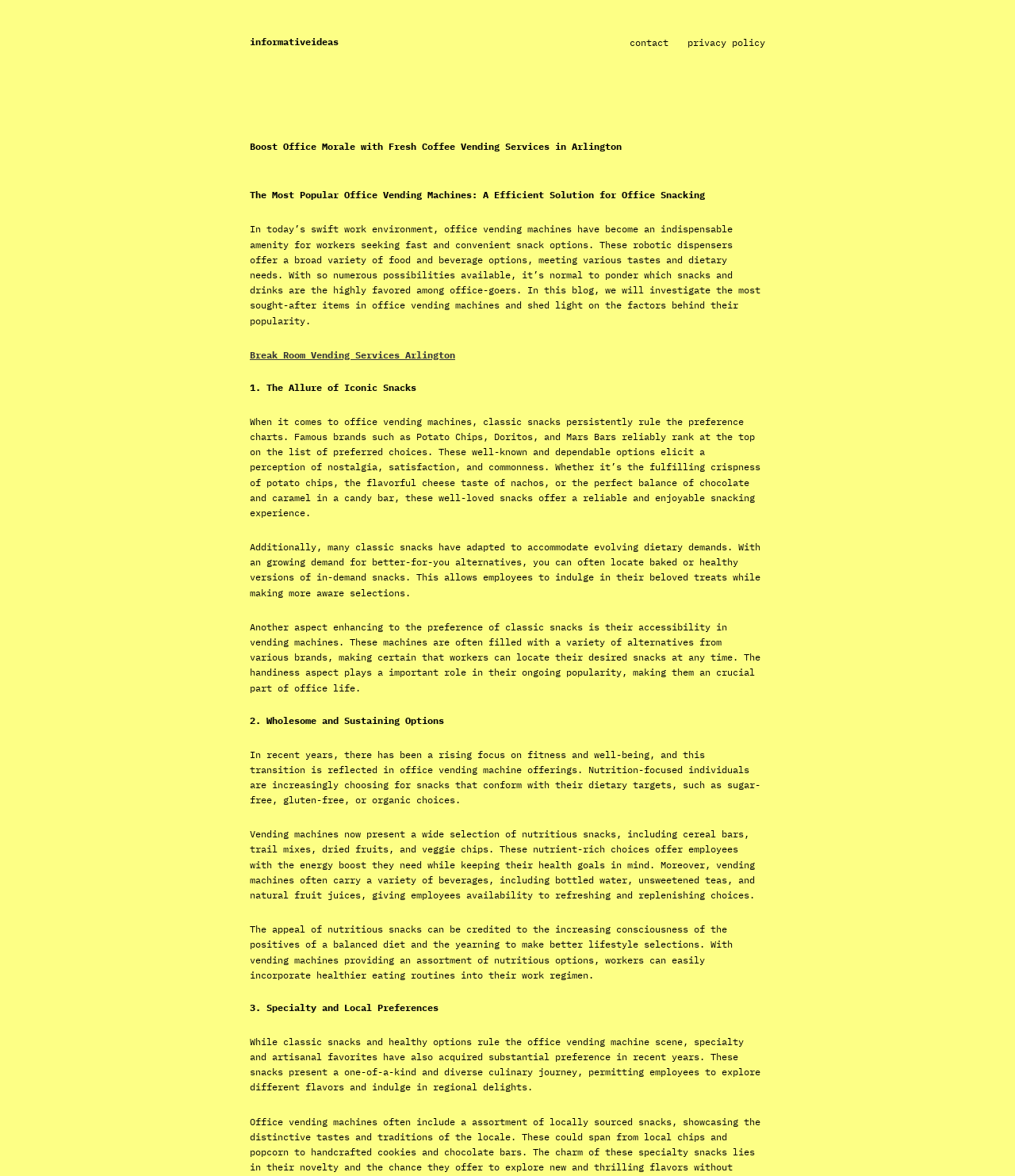Utilize the details in the image to thoroughly answer the following question: What is the purpose of office vending machines?

Based on the content of the webpage, it seems that the purpose of office vending machines is to provide employees with convenient and accessible snack options. The machines offer a variety of snacks and drinks, catering to different tastes and dietary needs.